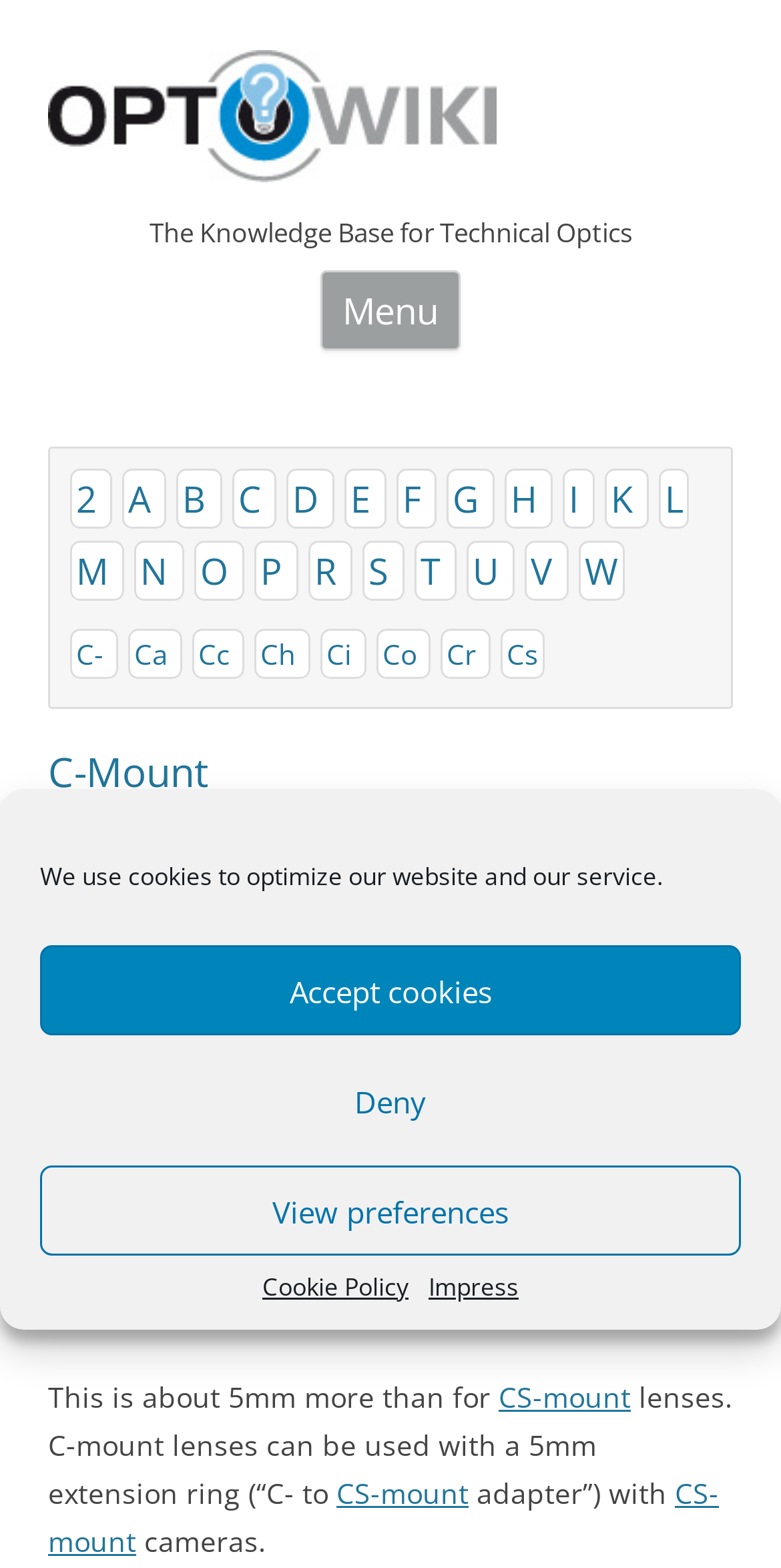Identify the bounding box coordinates of the region I need to click to complete this instruction: "Click the 'Menu' button".

[0.41, 0.172, 0.59, 0.223]